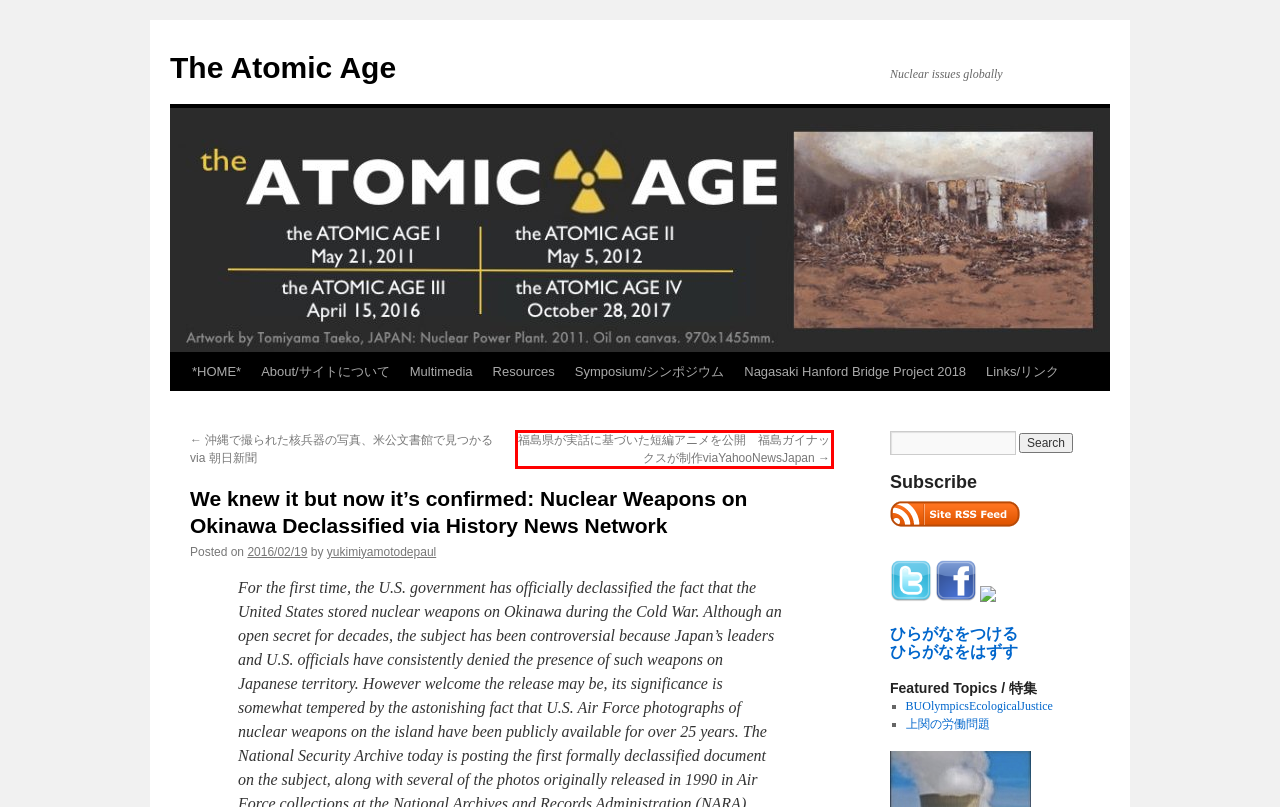Examine the screenshot of the webpage, noting the red bounding box around a UI element. Pick the webpage description that best matches the new page after the element in the red bounding box is clicked. Here are the candidates:
A. yukimiyamotodepaul | The Atomic Age
B. ひらがなをはずす ほうほう | The Atomic Age
C. 福島県が実話に基づいた短編アニメを公開　福島ガイナックスが制作viaYahooNewsJapan | The Atomic Age
D. Links/リンク | The Atomic Age
E. Video Conferencing, Web Conferencing, Webinars, Screen Sharing - Zoom
F. *HOME* | The Atomic Age | Nuclear issues globally
G. Symposium/シンポジウム | The Atomic Age
H. About/サイトについて | The Atomic Age

C